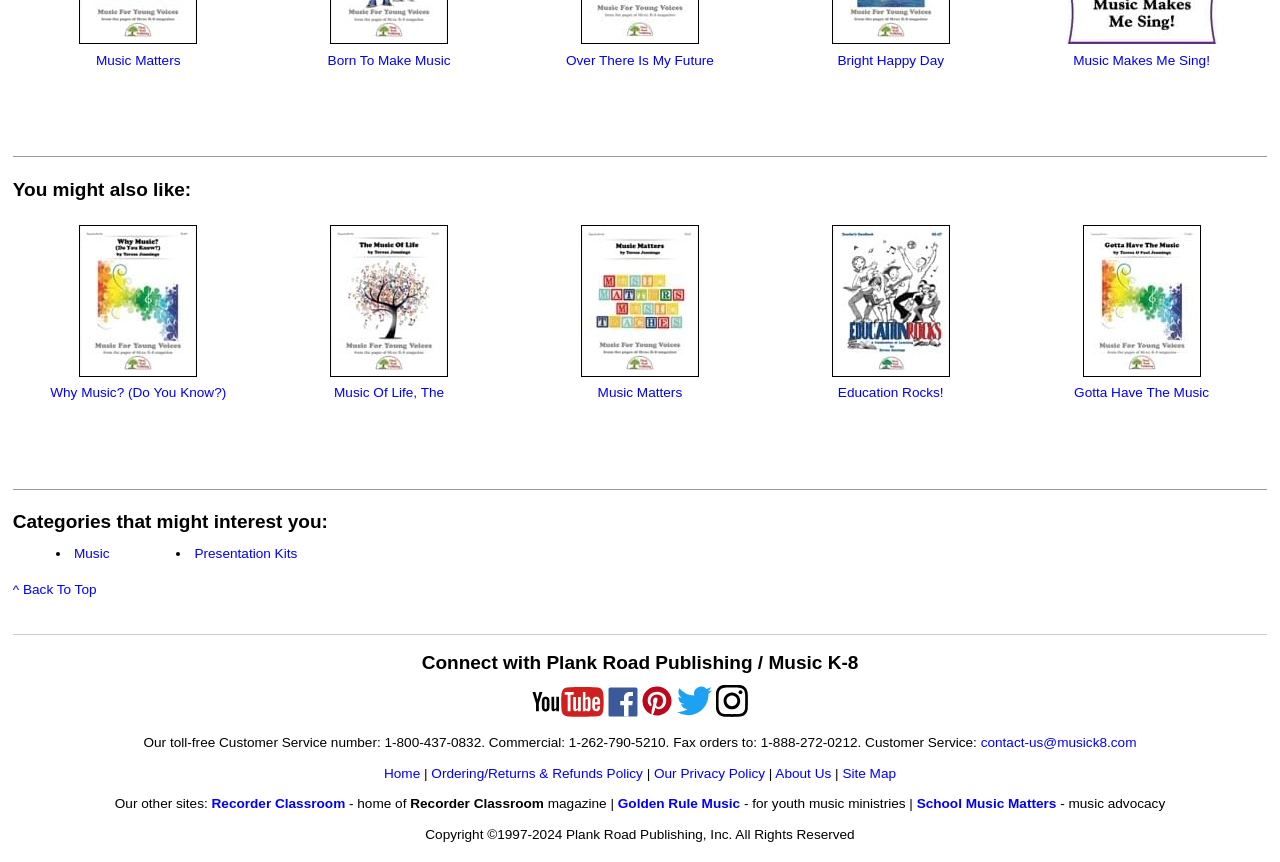Select the bounding box coordinates of the element I need to click to carry out the following instruction: "Click on 'Why Music? (Do You Know?)' link".

[0.02, 0.259, 0.196, 0.468]